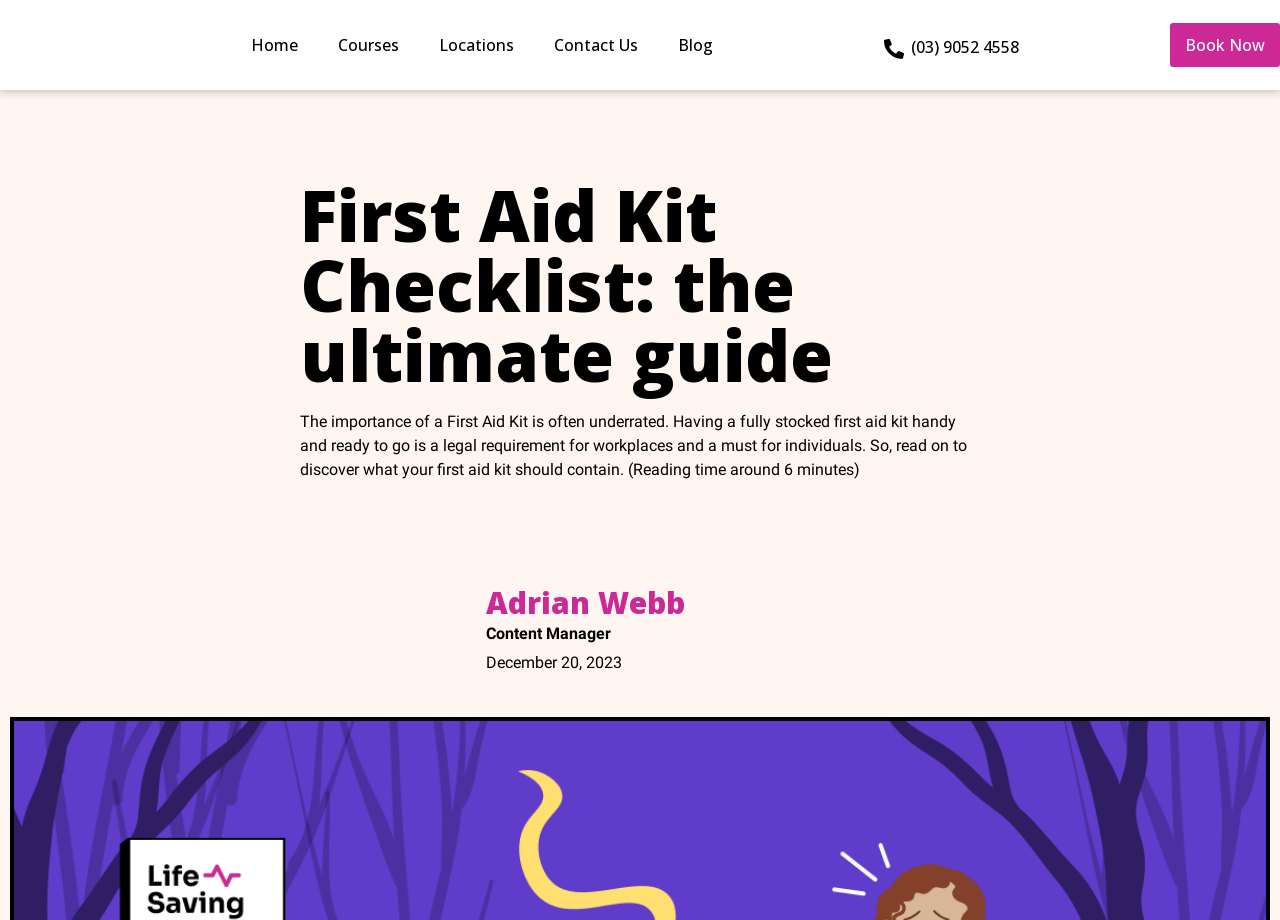Please answer the following query using a single word or phrase: 
What is the date of publication of the article?

December 20, 2023